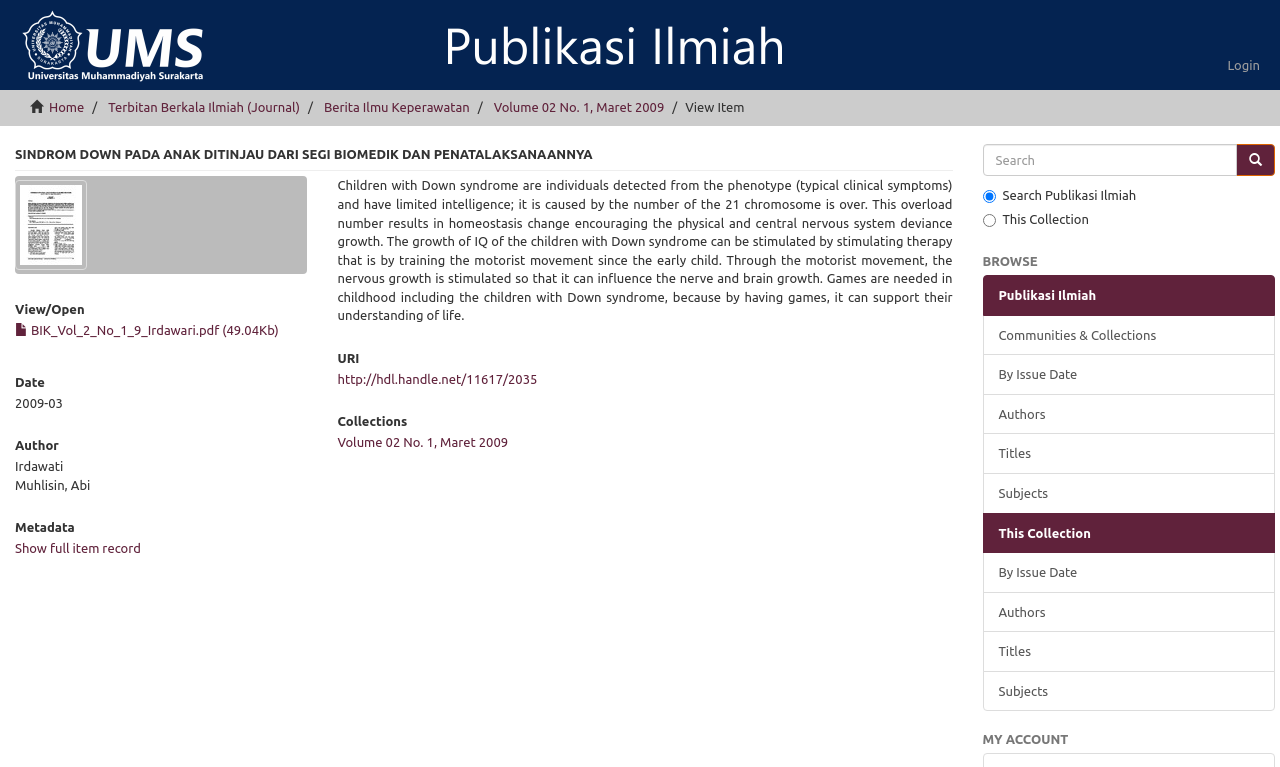Please study the image and answer the question comprehensively:
What is the file size of the PDF?

I found the file size of the PDF by looking at the link element with the text 'BIK_Vol_2_No_1_9_Irdawari.pdf (49.04Kb)' which is located under the 'View/ Open' heading.